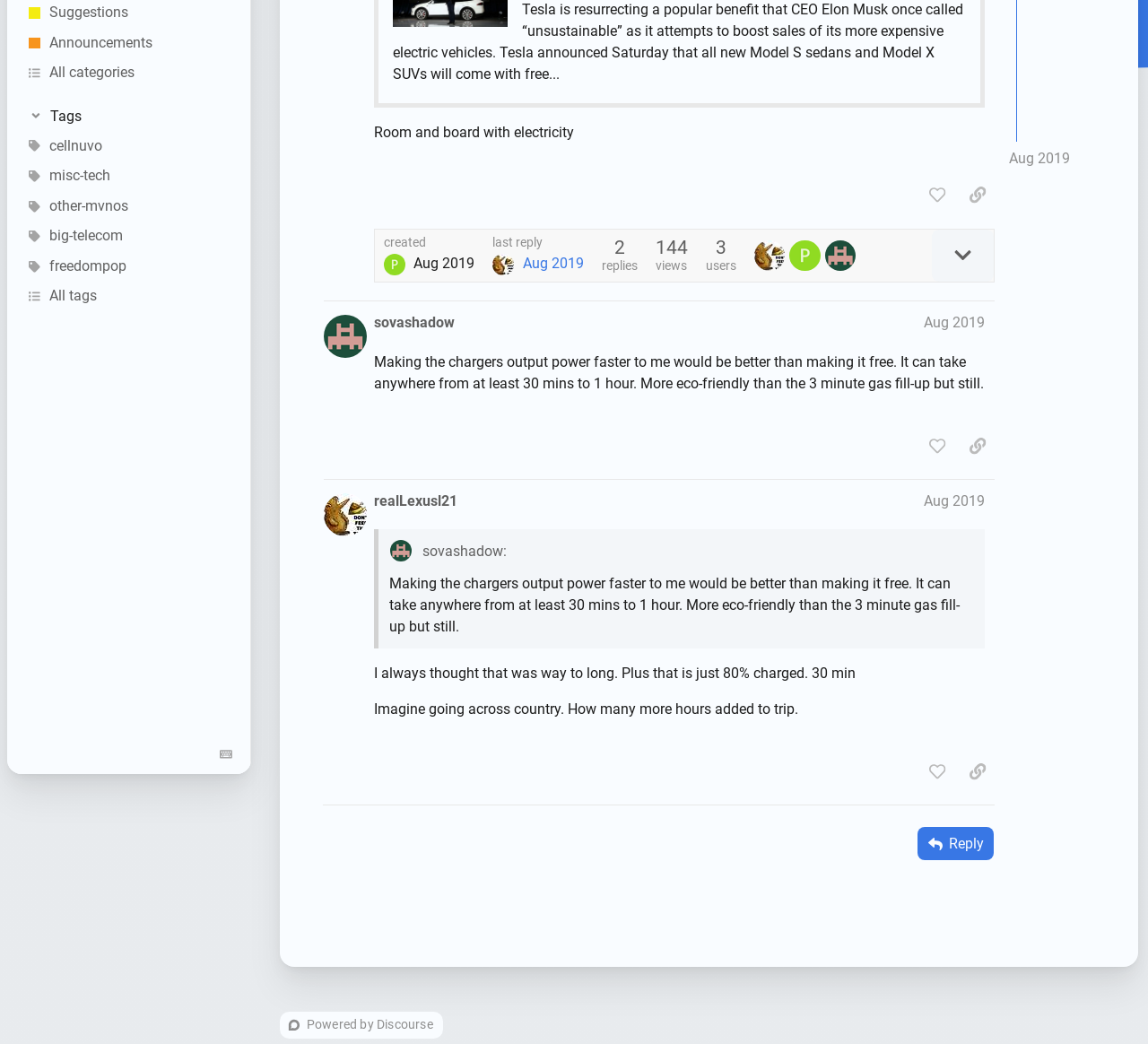Provide the bounding box coordinates of the HTML element this sentence describes: "title="sovashadow"". The bounding box coordinates consist of four float numbers between 0 and 1, i.e., [left, top, right, bottom].

[0.719, 0.23, 0.75, 0.26]